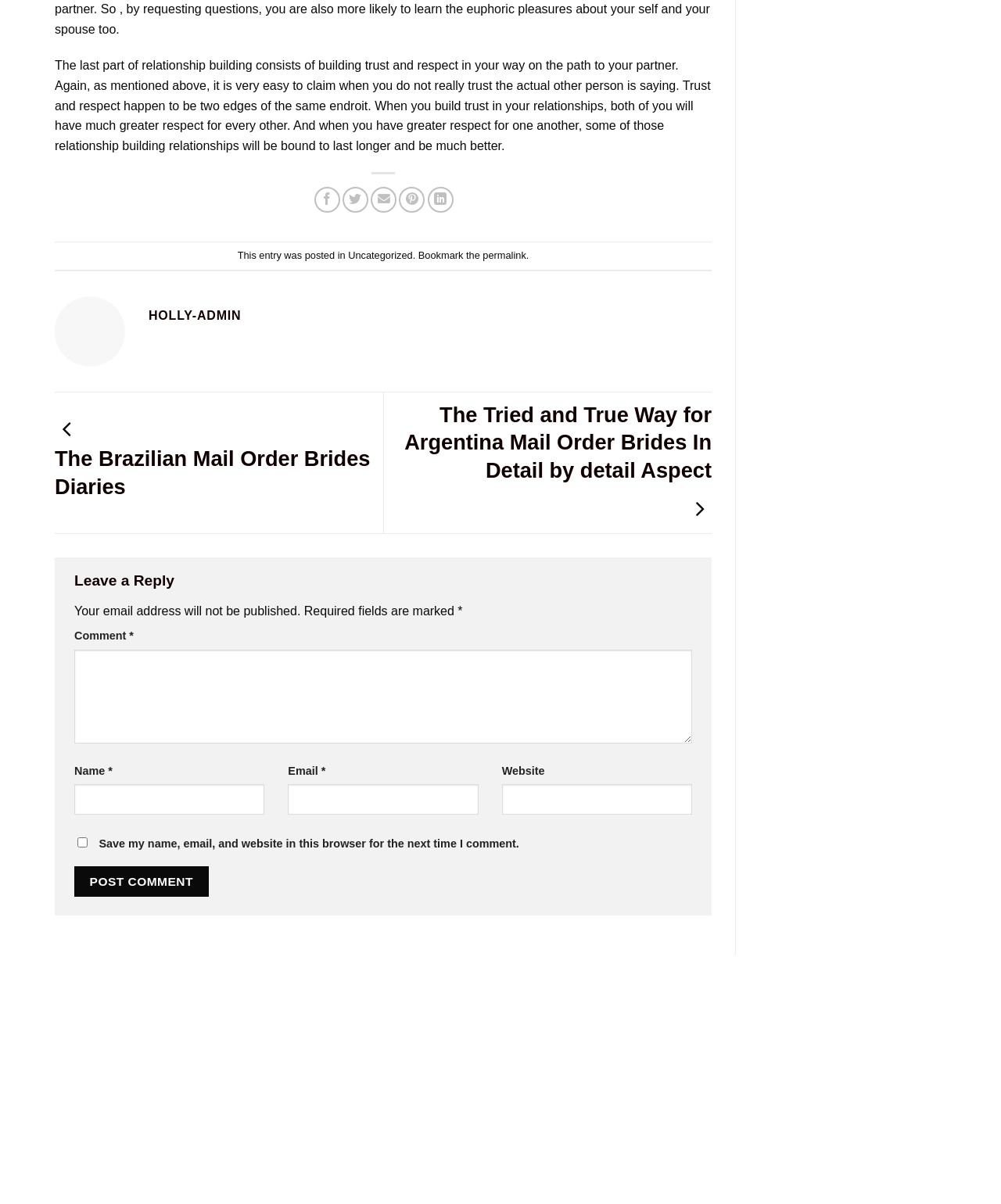Please examine the image and provide a detailed answer to the question: What is the purpose of the comment section?

The heading 'Leave a Reply' is present above the comment section, and the presence of text fields and a 'Post Comment' button suggests that users can leave a reply or comment on the article.